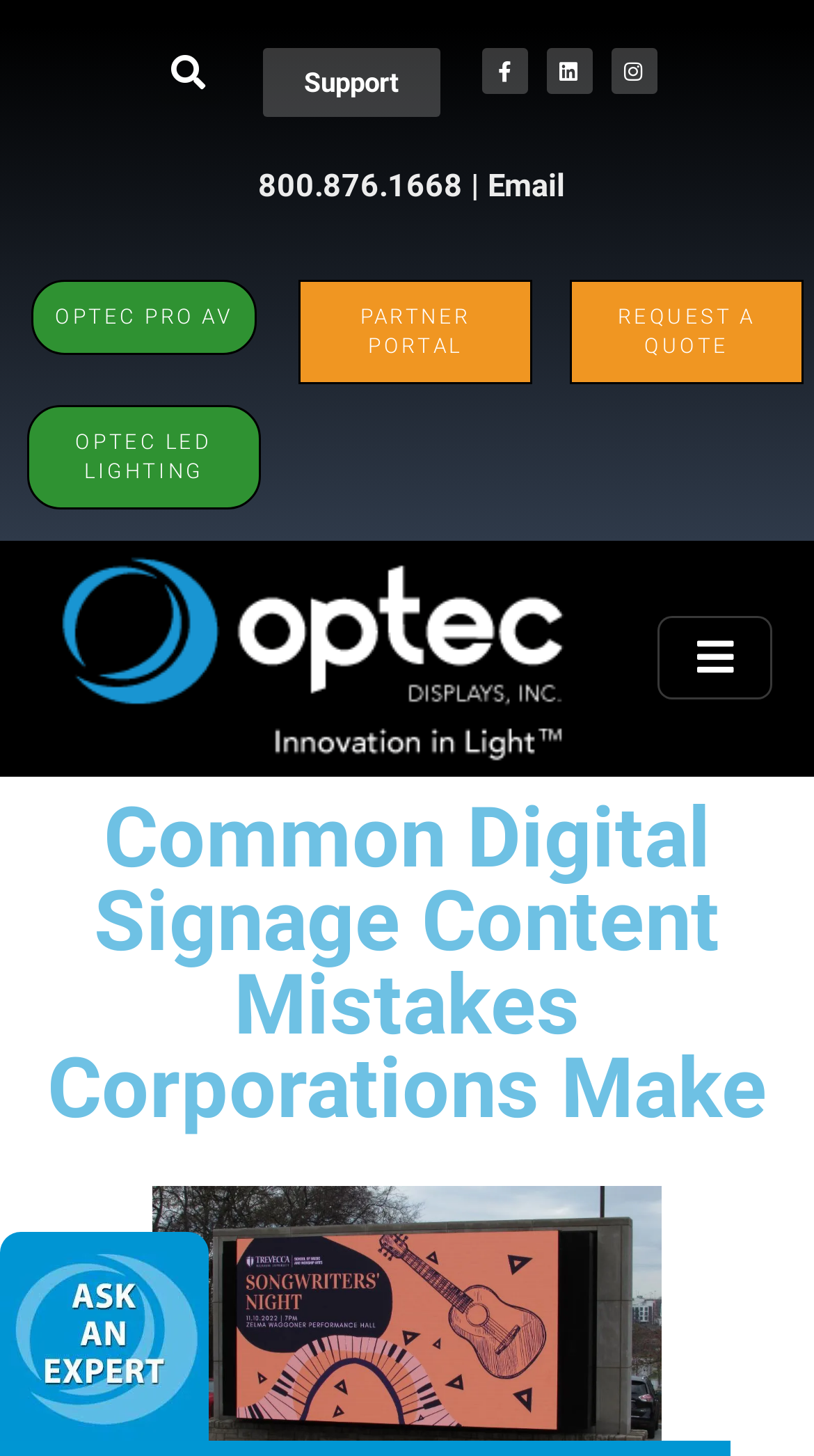Predict the bounding box coordinates of the area that should be clicked to accomplish the following instruction: "Contact via phone". The bounding box coordinates should consist of four float numbers between 0 and 1, i.e., [left, top, right, bottom].

[0.317, 0.11, 0.568, 0.145]